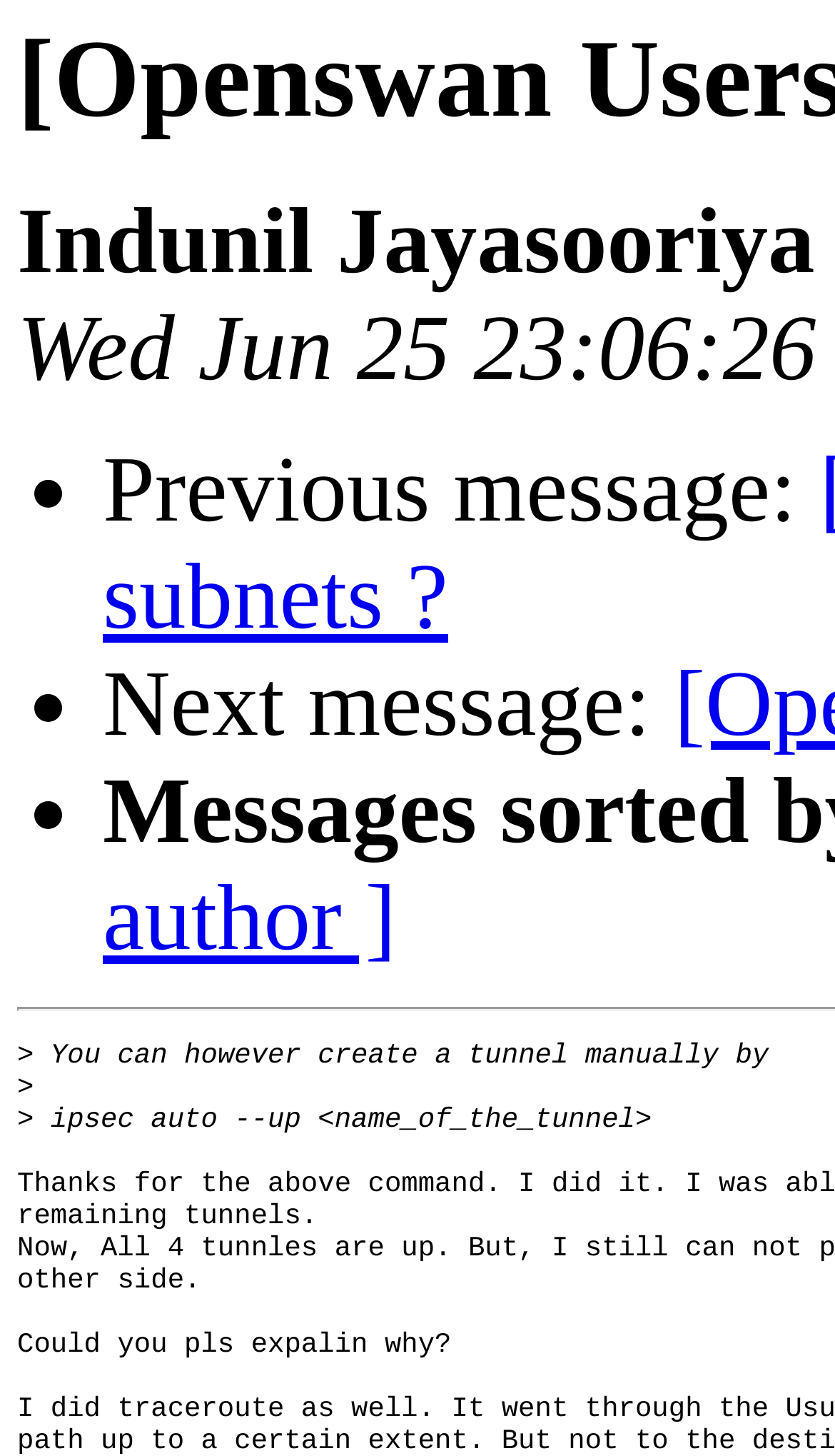Utilize the information from the image to answer the question in detail:
Who is the author of the message?

The author of the message is identified by looking at the static text element 'Indunil Jayasooriya' which is located at the top of the webpage, indicating that it is the author's name.